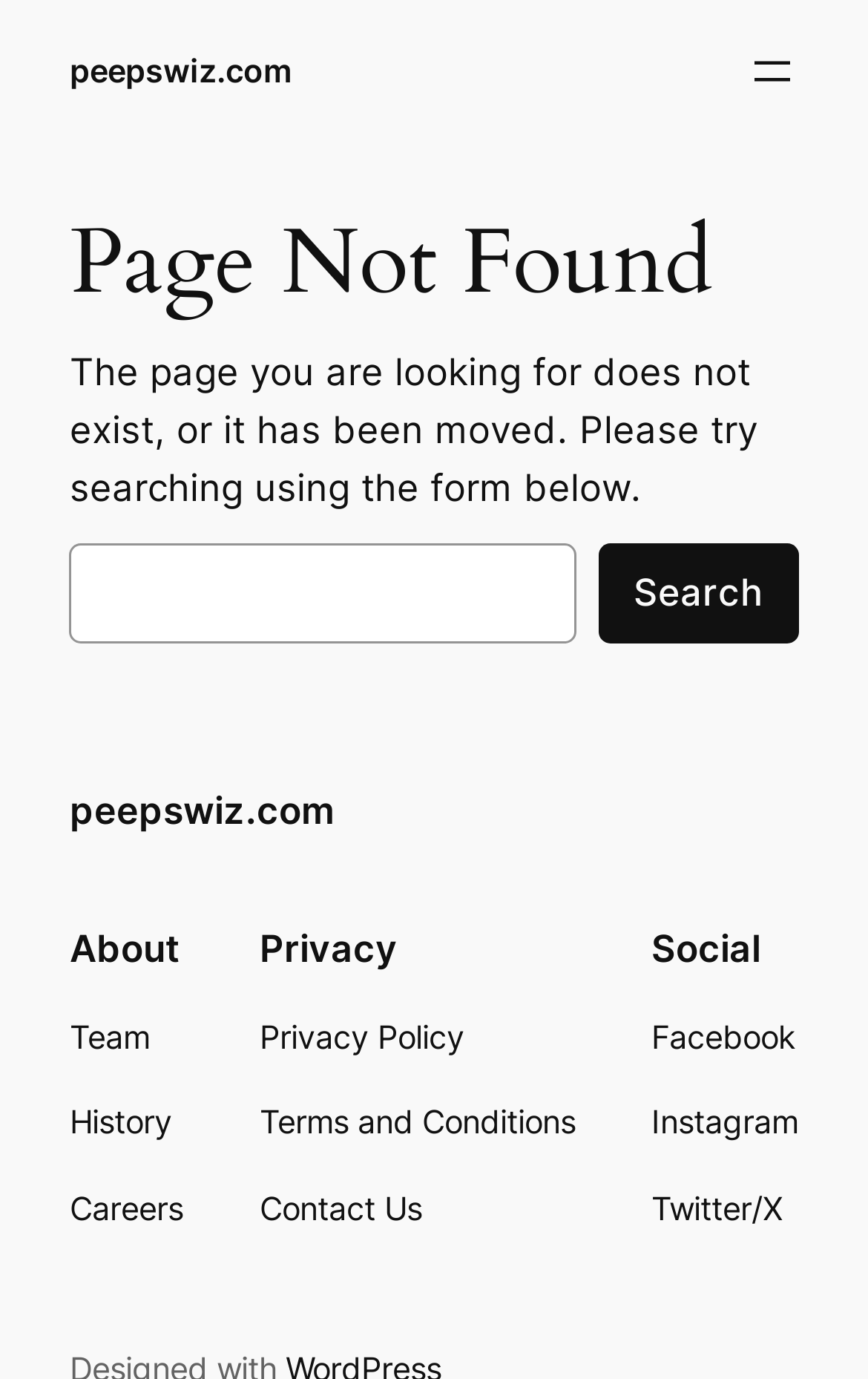Convey a detailed summary of the webpage, mentioning all key elements.

The webpage is a "Page not found" error page from peepswiz.com. At the top left, there is a link to peepswiz.com. Next to it, on the top right, is a button to open a menu. 

Below the top section, there is a main content area that occupies most of the page. Within this area, a large heading "Page Not Found" is displayed at the top. Below the heading, a paragraph of text explains that the page being searched for does not exist or has been moved, and suggests using the search form below.

Underneath the text, a search form is provided, consisting of a label "Search", a search box, and a "Search" button. 

Further down, there are three sections: "About", "Privacy", and "Social". Each section has a heading and a list of links below. The "About" section has links to "Team", "History", and "Careers". The "Privacy" section has links to "Privacy Policy", "Terms and Conditions", and "Contact Us". The "Social" section has links to "Facebook", "Instagram", and "Twitter/X". 

At the bottom left, there is another link to peepswiz.com.